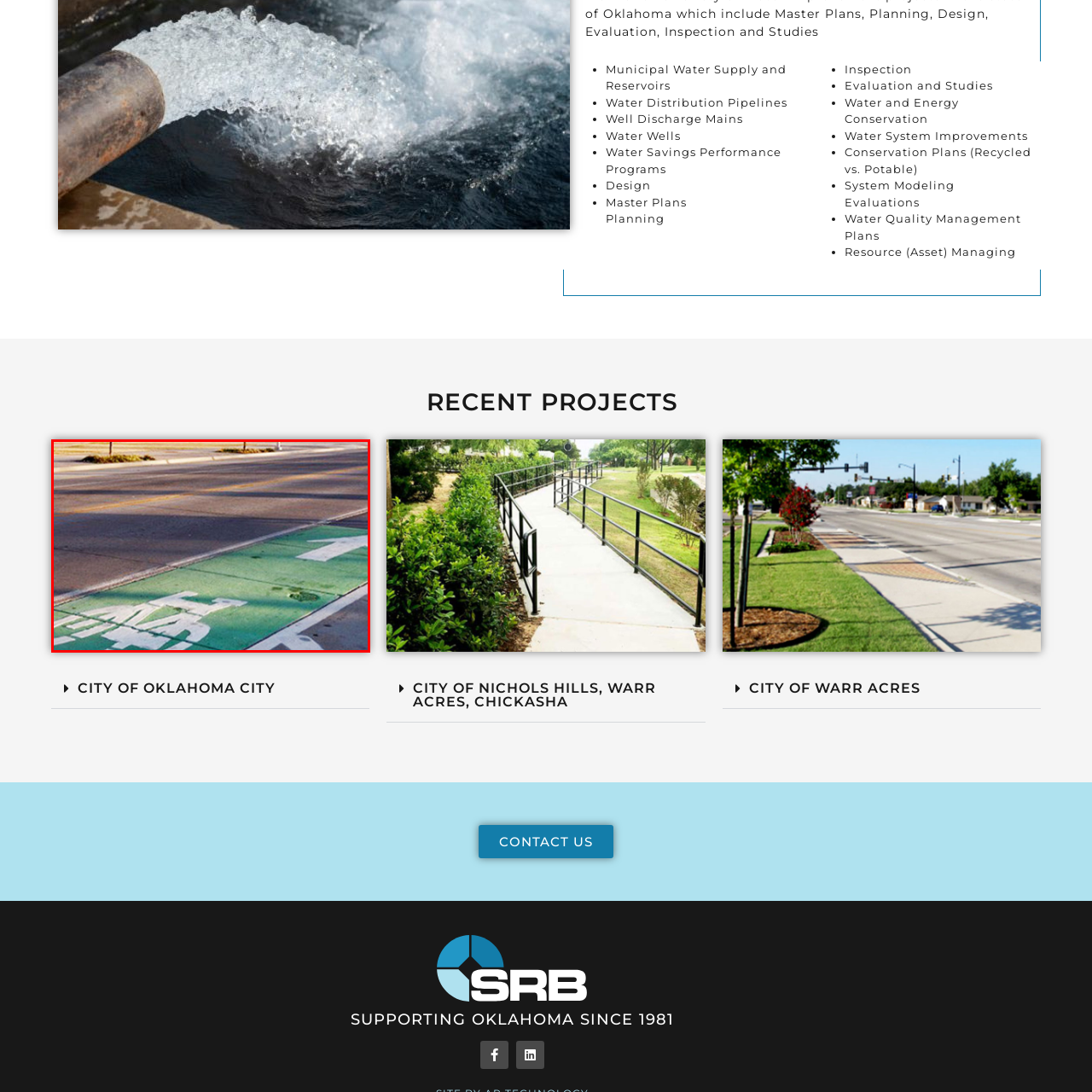Generate a detailed caption for the picture that is marked by the red rectangle.

The image showcases a section of a street featuring a designated bike lane, prominently marked in green. Within the lane, there are directional markings indicating the flow of bicycle traffic, with arrows guiding riders safely along the roadway. The contrast of the bright green bike lane against the gray asphalt emphasizes its dedicated space, promoting cyclist safety and encouraging active transportation. This infrastructure is part of broader urban planning efforts to enhance community mobility and ensure safe routes for all users, including recent projects aimed at improving transportation systems.